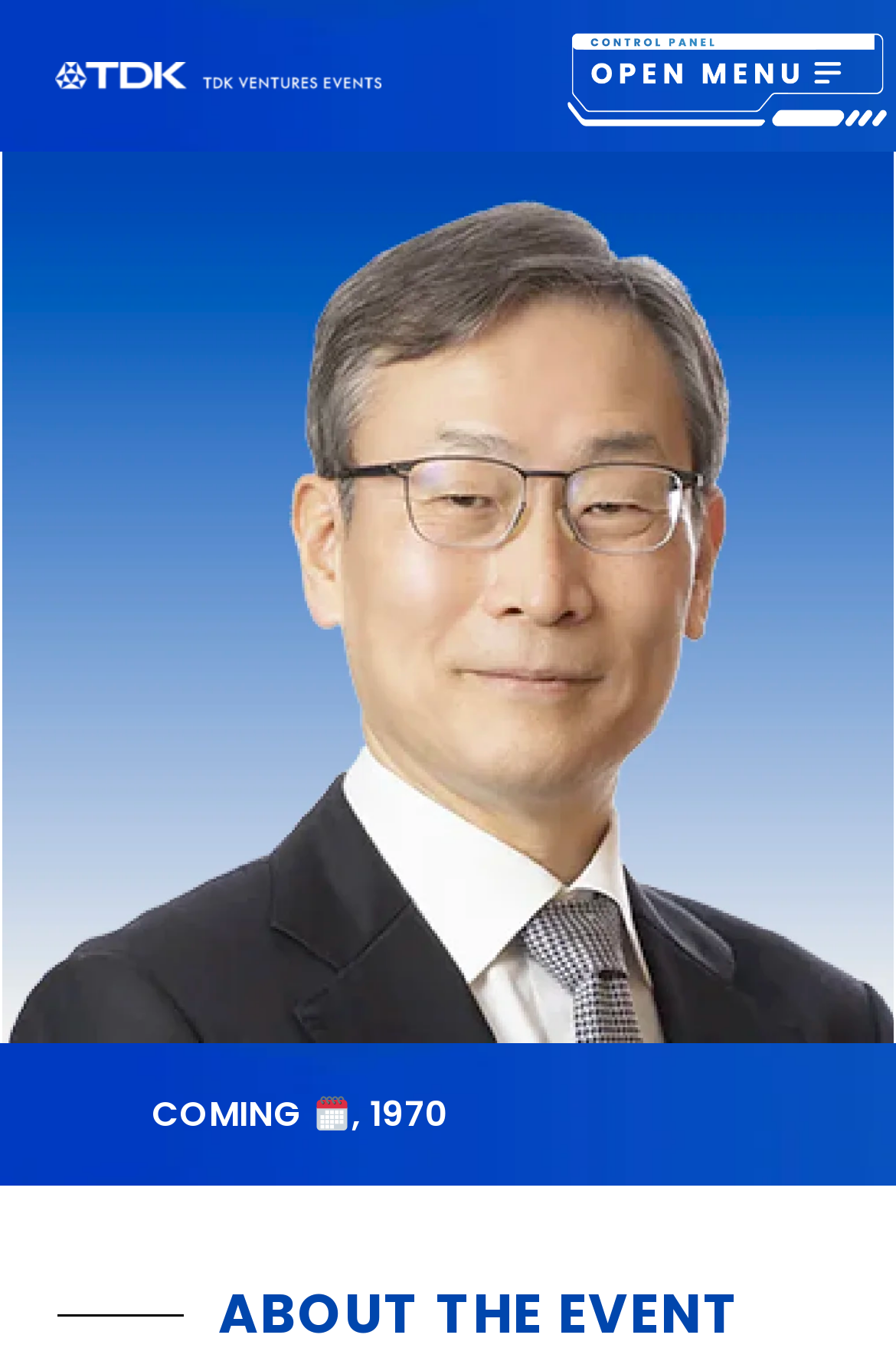What is the theme of the background image?
Answer the question with a single word or phrase by looking at the picture.

Events or Ventures